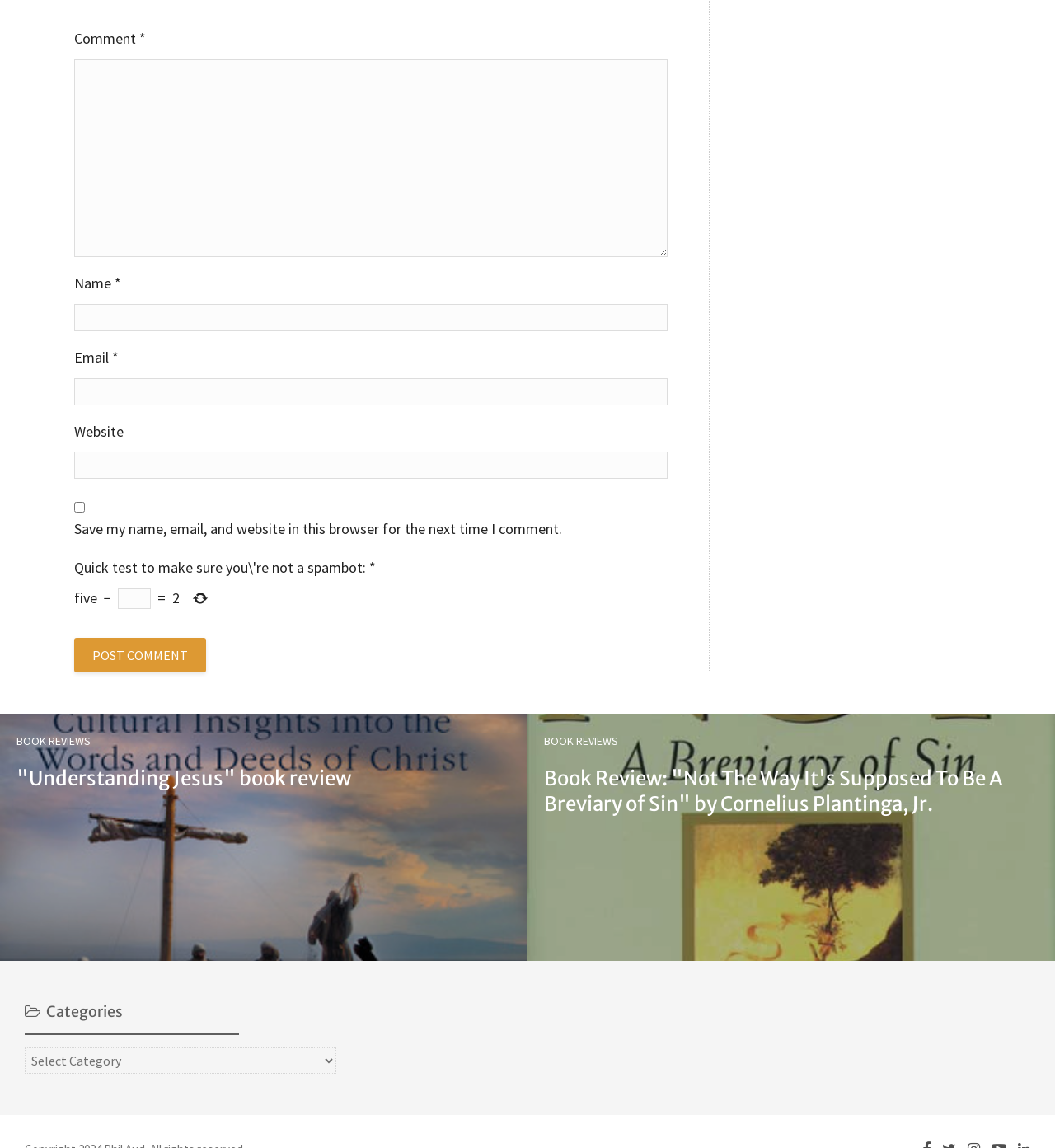Identify the bounding box coordinates for the region to click in order to carry out this instruction: "Input your email". Provide the coordinates using four float numbers between 0 and 1, formatted as [left, top, right, bottom].

[0.07, 0.329, 0.633, 0.353]